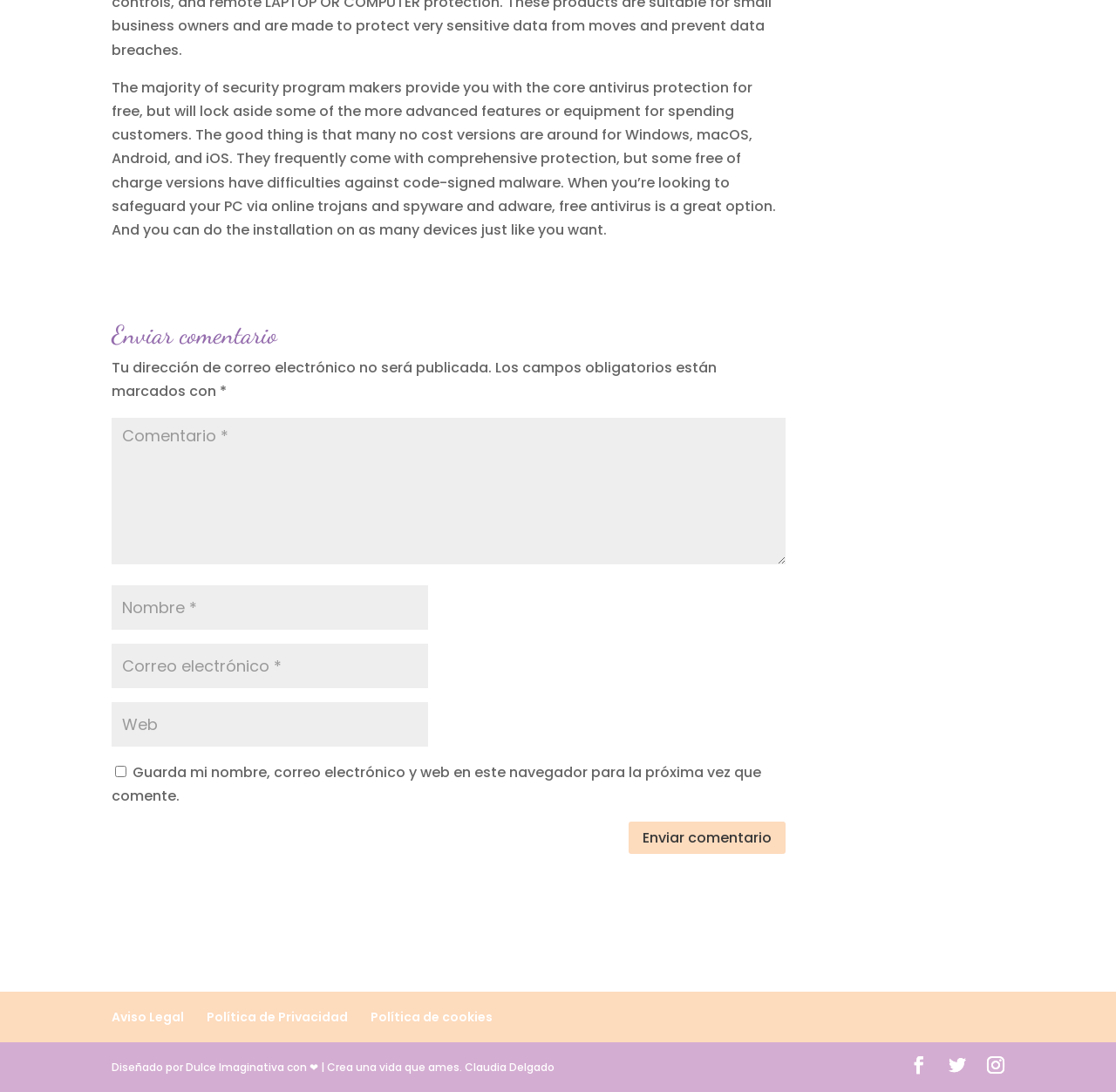Given the element description input value="Nombre *" name="author", identify the bounding box coordinates for the UI element on the webpage screenshot. The format should be (top-left x, top-left y, bottom-right x, bottom-right y), with values between 0 and 1.

[0.1, 0.536, 0.384, 0.576]